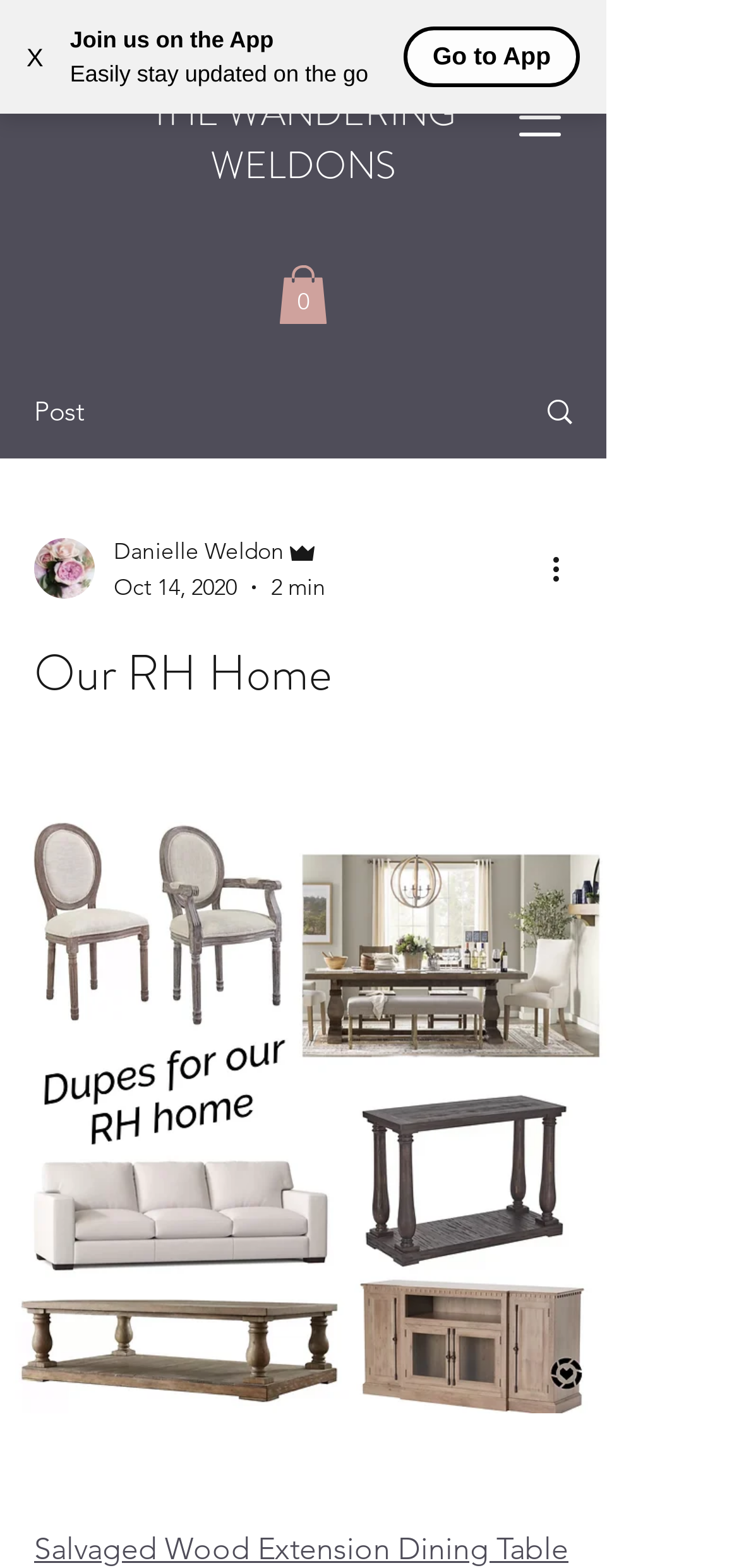What is the estimated reading time of the post?
Can you give a detailed and elaborate answer to the question?

The estimated reading time of the post can be found in the section where the writer's picture is displayed. The text '2 min' is present, which indicates the estimated time it takes to read the post.